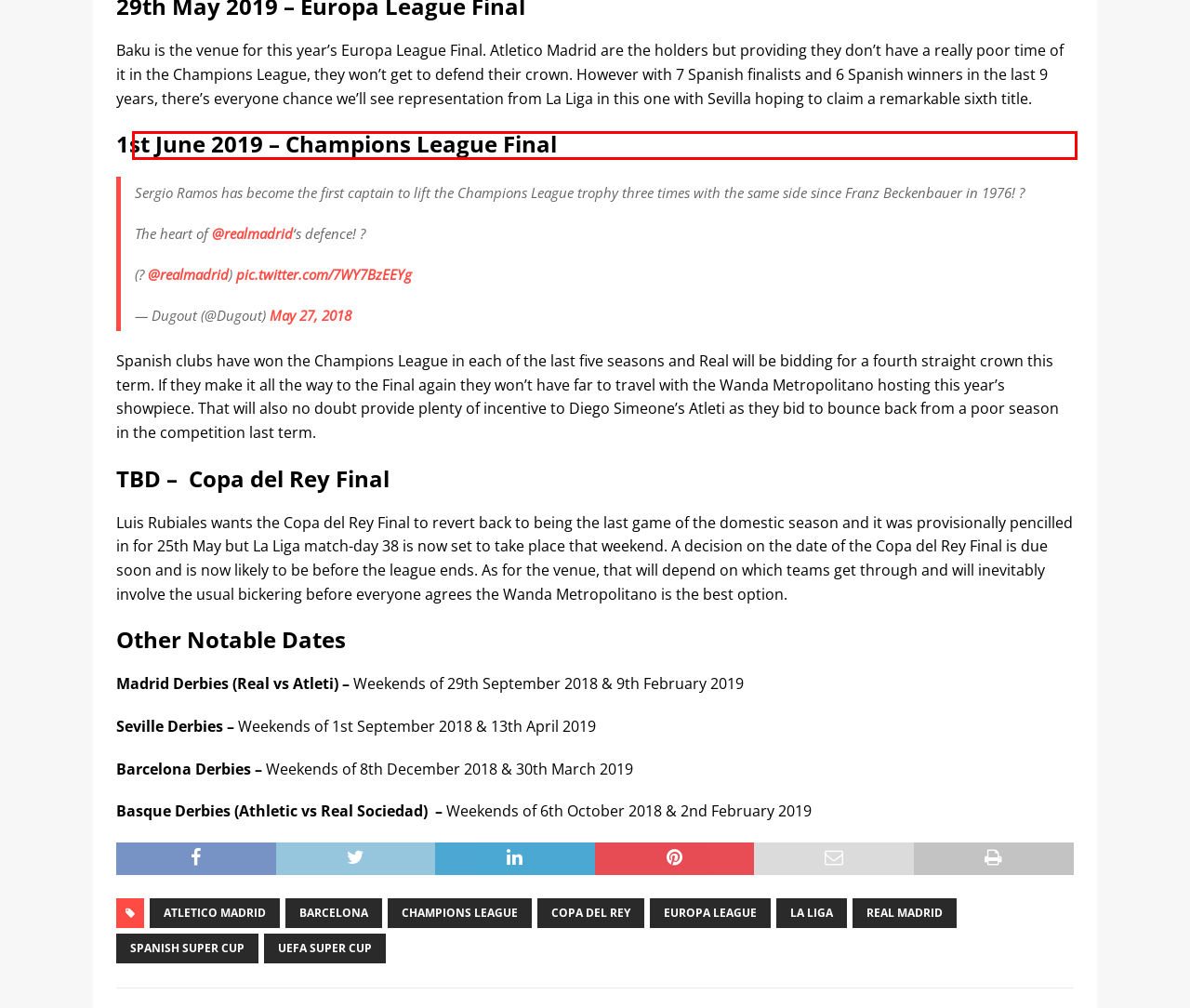Analyze the webpage screenshot and use OCR to recognize the text content in the red bounding box.

Sergio Ramos has become the first captain to lift the Champions League trophy three times with the same side since Franz Beckenbauer in 1976! ?